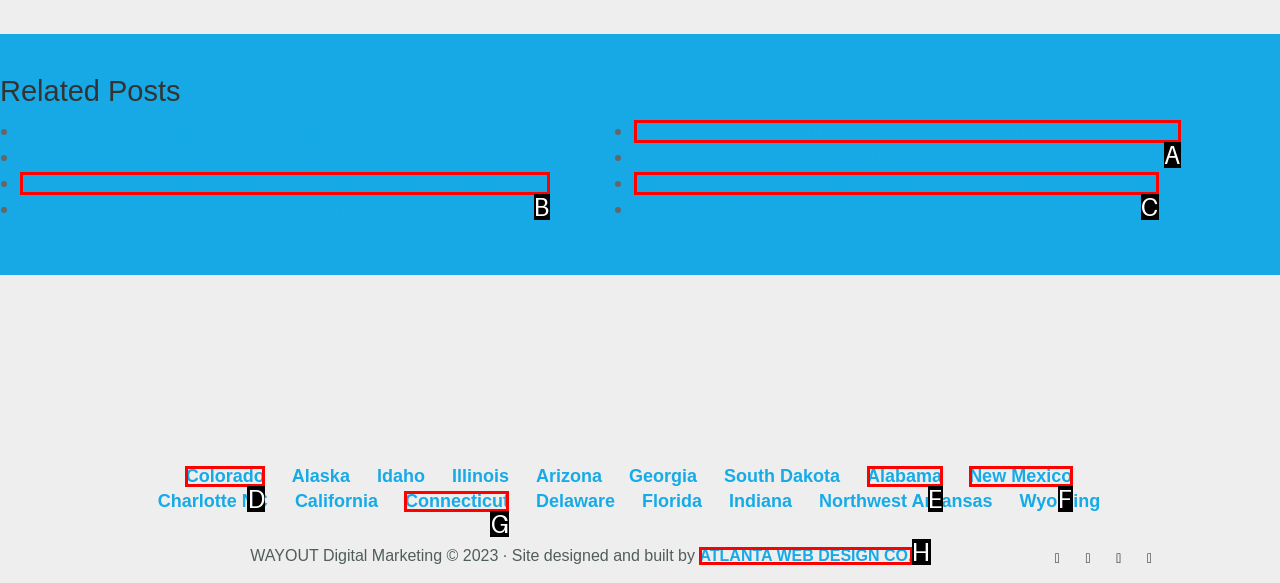Given the description: Colorado, identify the corresponding option. Answer with the letter of the appropriate option directly.

D